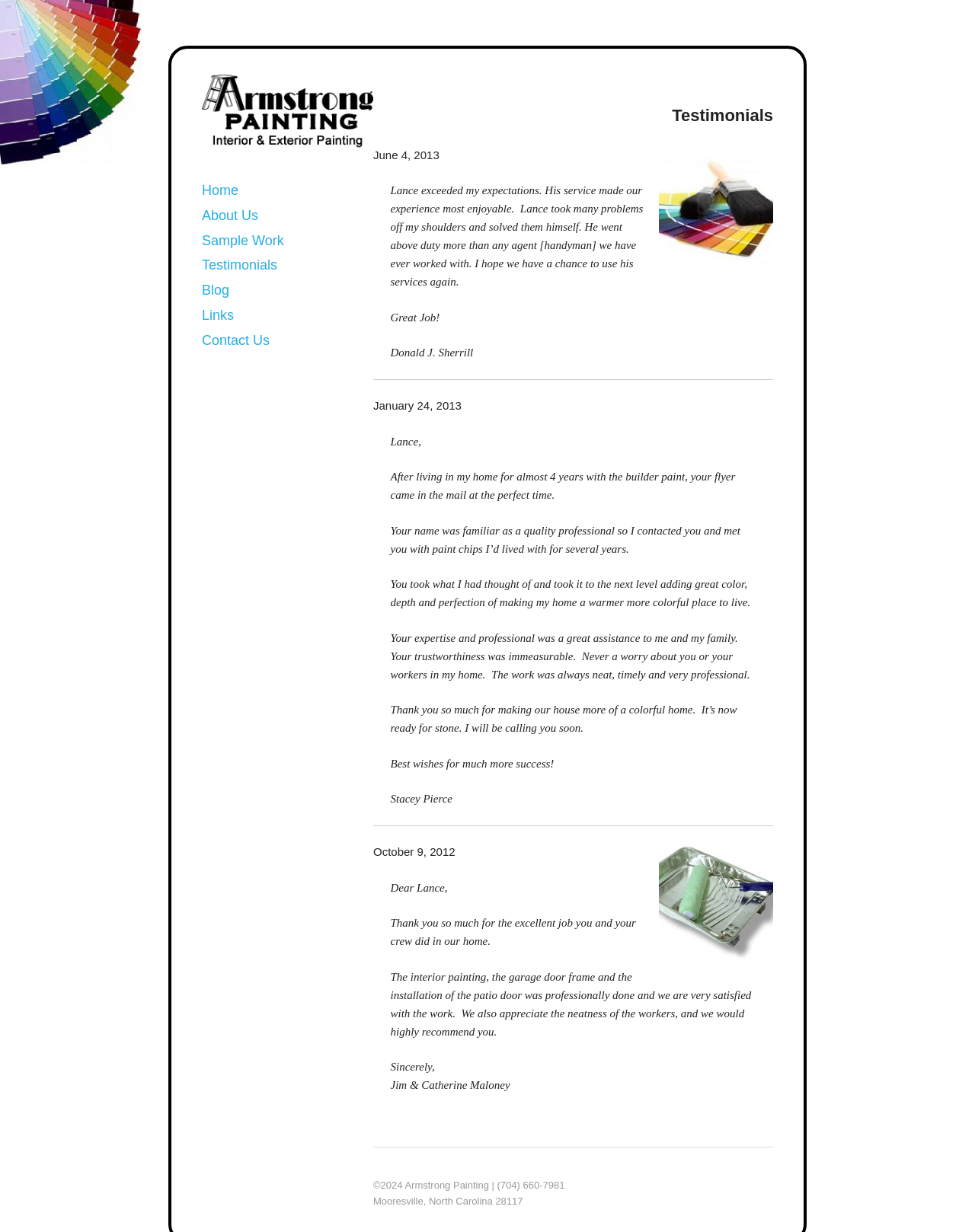Write an exhaustive caption that covers the webpage's main aspects.

This webpage is about Armstrong Painting in Mooresville, showcasing customer testimonials. At the top, there is a logo and a navigation menu with links to different sections of the website, including Home, About Us, Sample Work, Testimonials, Blog, Links, and Contact Us. 

Below the navigation menu, there is a main section that takes up most of the page. It contains three testimonials from satisfied customers, each with a date and a quote from the customer. The first testimonial is from June 4, 2013, and it praises Lance's service, saying he exceeded their expectations and went above duty. The second testimonial is from January 24, 2013, and it thanks Lance for helping the customer choose a perfect paint color and making their home a warmer and more colorful place. The third testimonial is from October 9, 2012, and it thanks Lance and his crew for their excellent work on interior painting, garage door frame, and patio door installation.

Each testimonial is separated by a horizontal line, and there are paintbrush and paint tray with roller images on the right side of the page, likely related to the painting services offered by Armstrong Painting. At the bottom of the page, there is a copyright notice with the company's contact information and address.